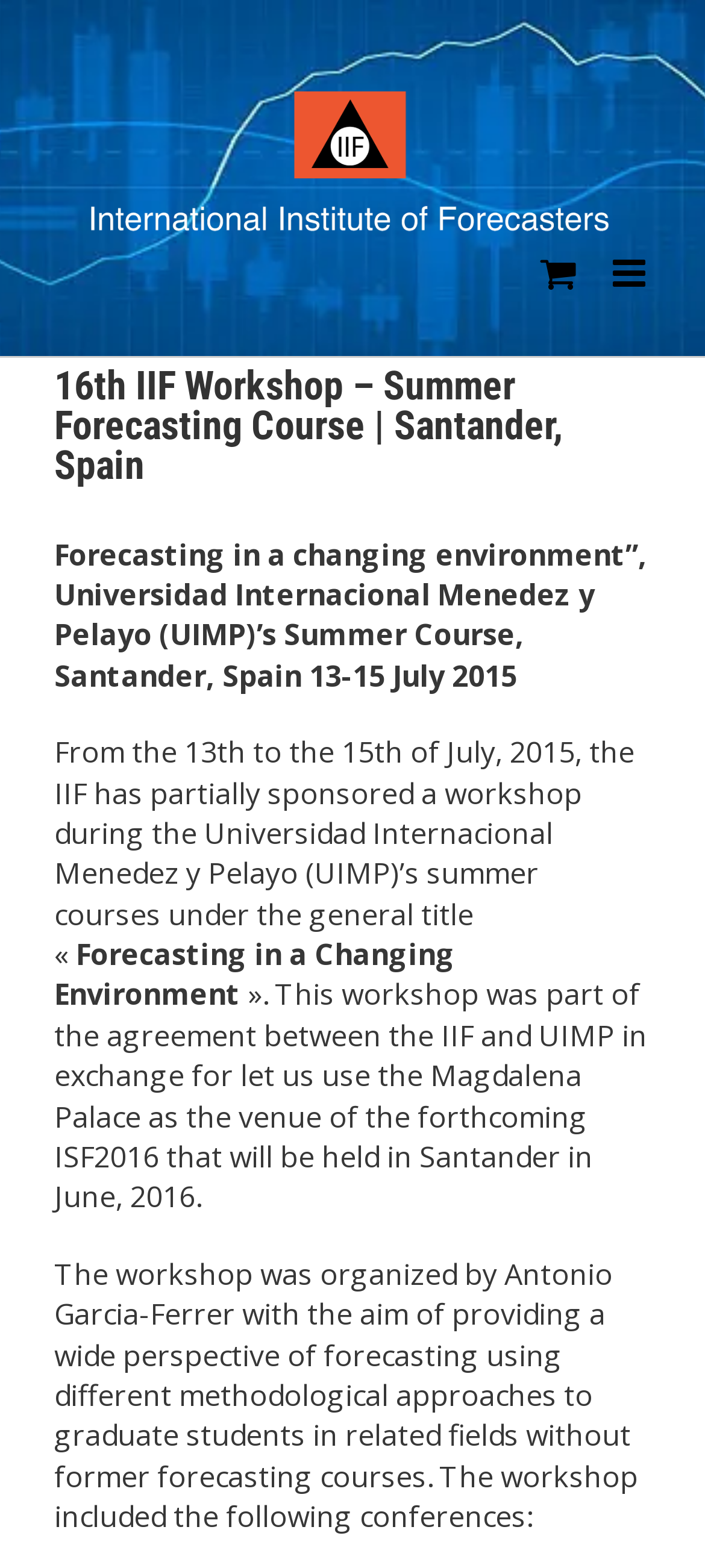What is the date of the workshop? Analyze the screenshot and reply with just one word or a short phrase.

13-15 July 2015